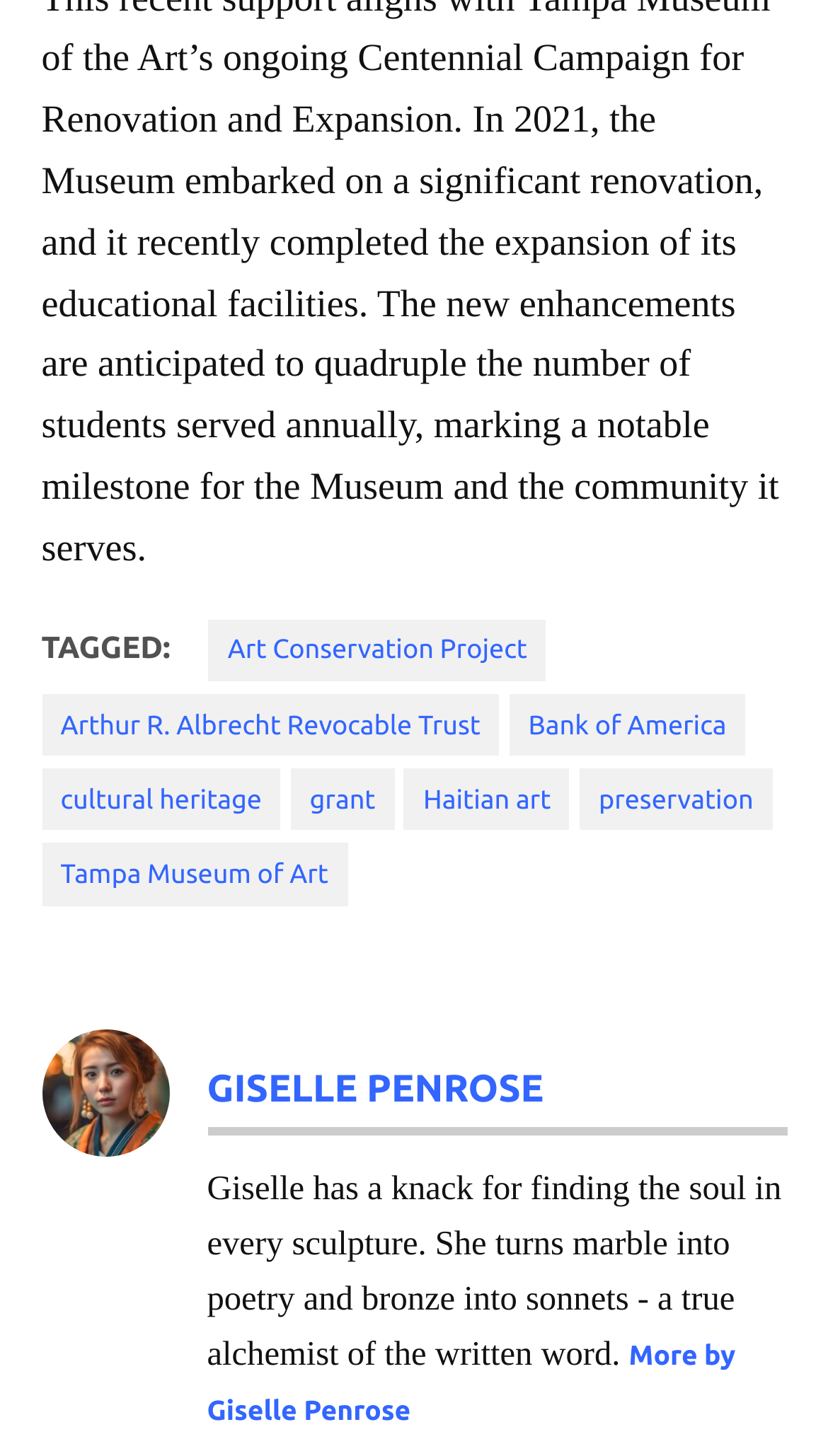Find the bounding box coordinates of the element's region that should be clicked in order to follow the given instruction: "View Art Conservation Project". The coordinates should consist of four float numbers between 0 and 1, i.e., [left, top, right, bottom].

[0.252, 0.426, 0.66, 0.468]